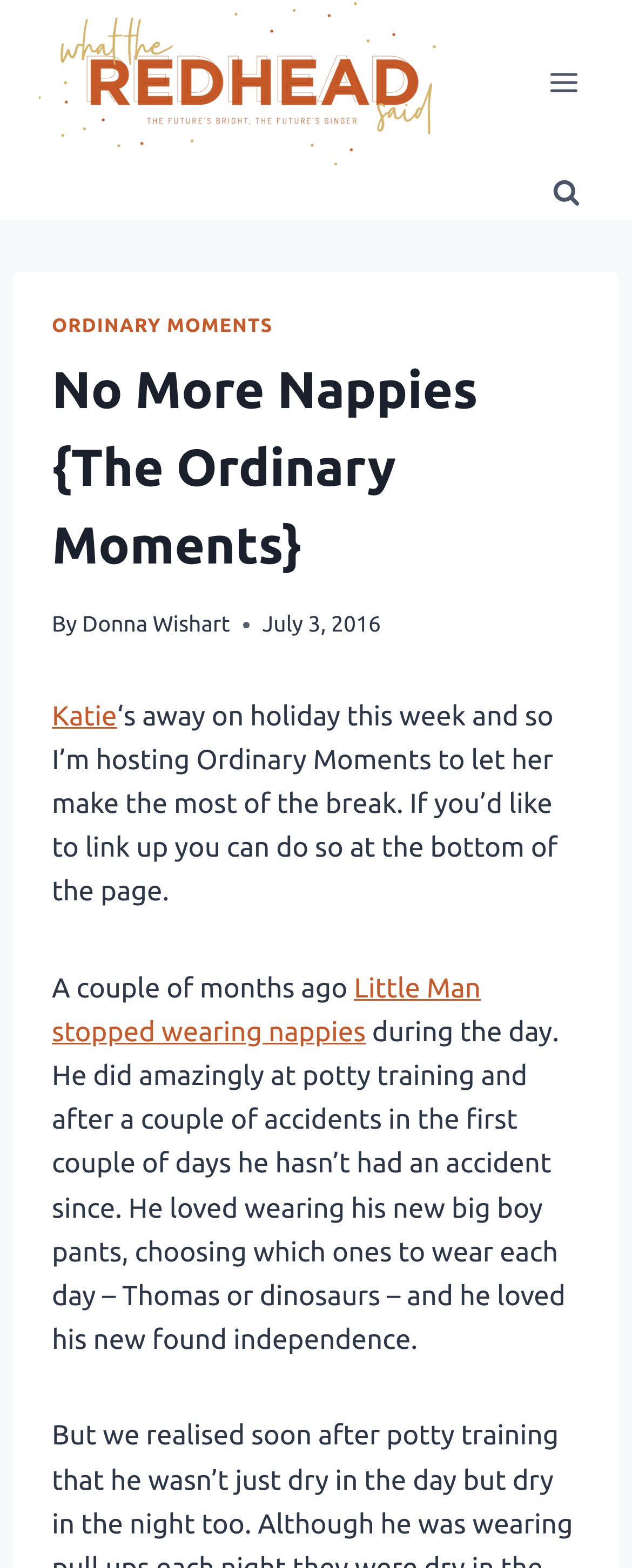Identify the bounding box coordinates for the UI element described as follows: "Ordinary Moments". Ensure the coordinates are four float numbers between 0 and 1, formatted as [left, top, right, bottom].

[0.082, 0.202, 0.432, 0.215]